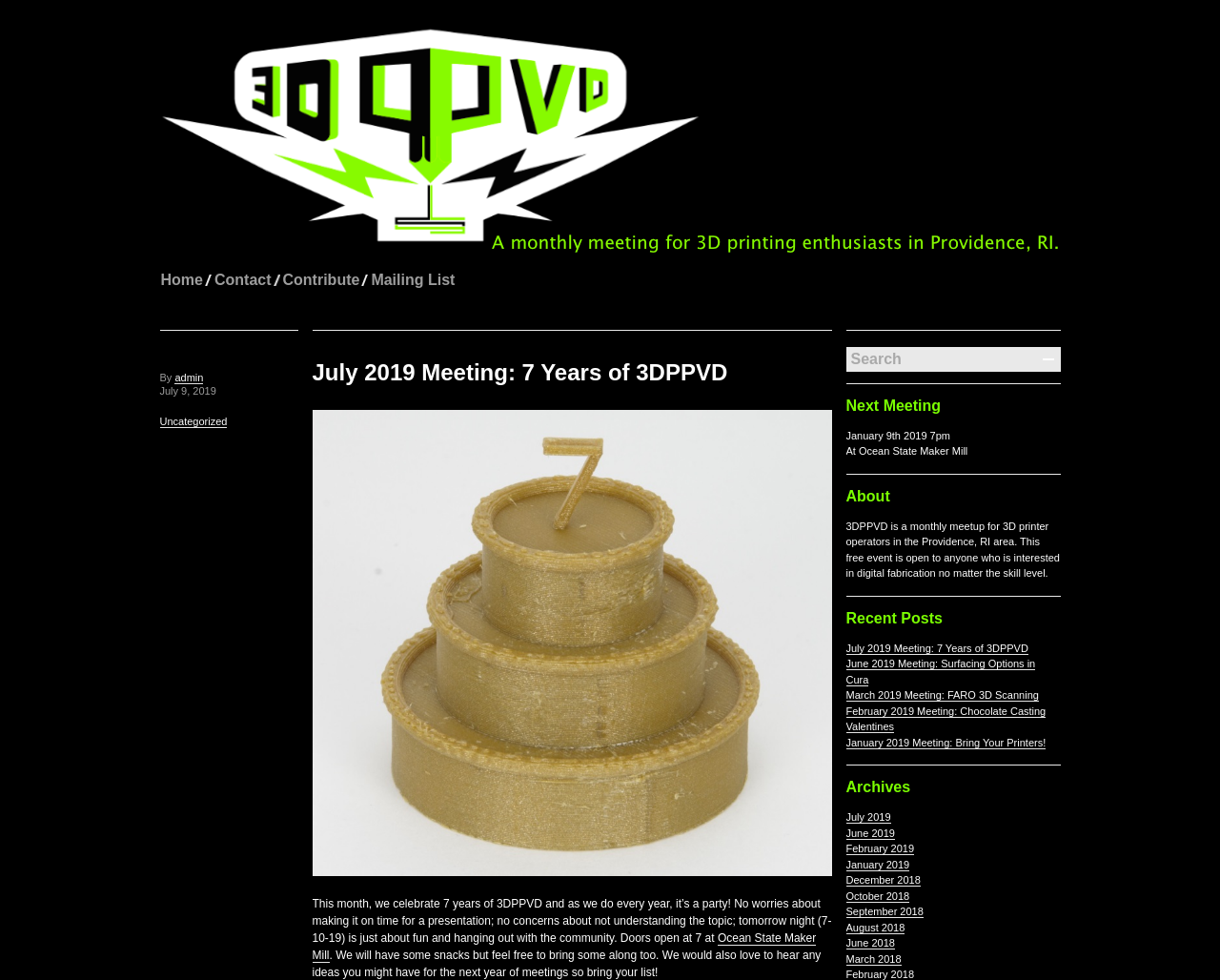Please answer the following question as detailed as possible based on the image: 
What is the name of the 3D printing community?

The name of the 3D printing community can be found in the link '3D Printing Providence' at the top of the webpage, which suggests that the community is called 3DPPVD.